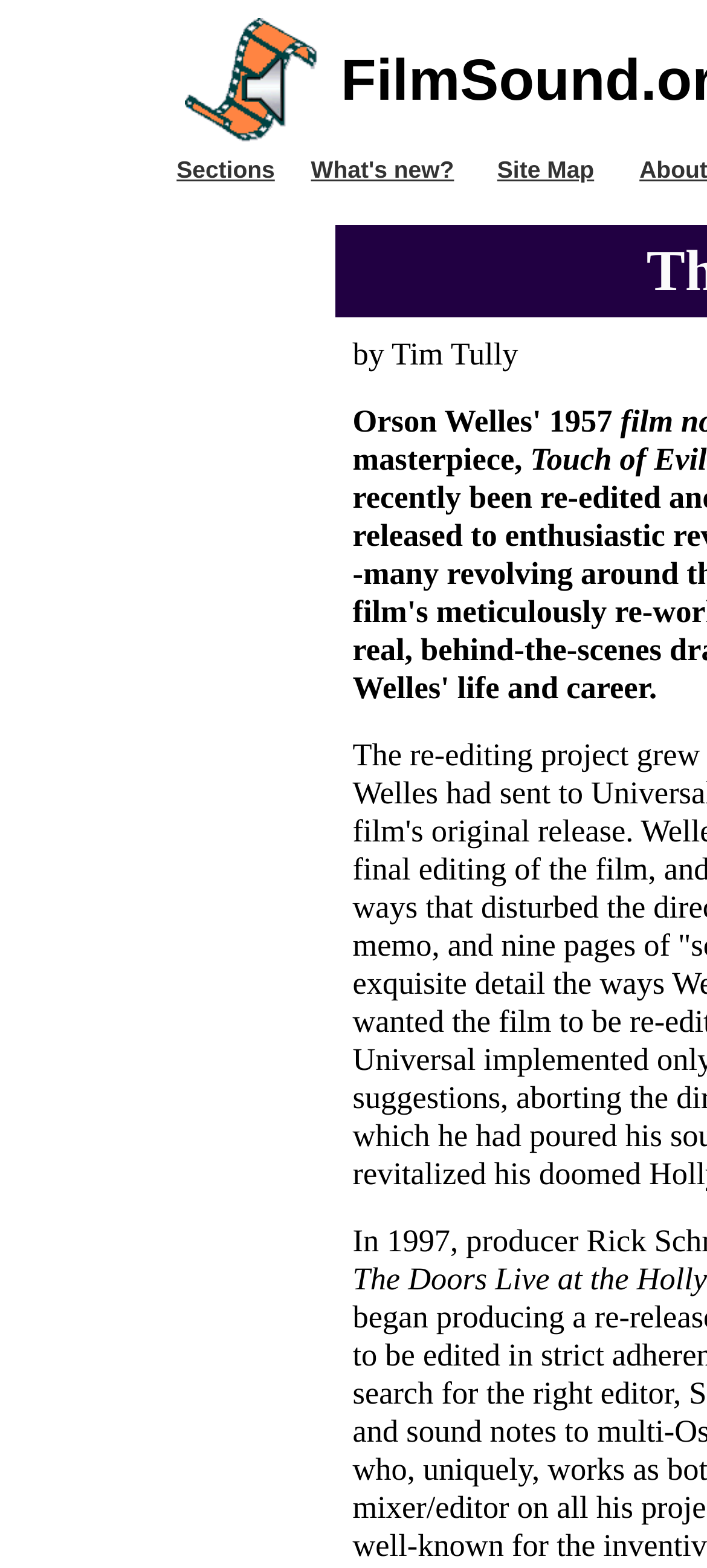Is there an image on the webpage?
Using the details shown in the screenshot, provide a comprehensive answer to the question.

I found an image element within a link element, which suggests that there is an image on the webpage.